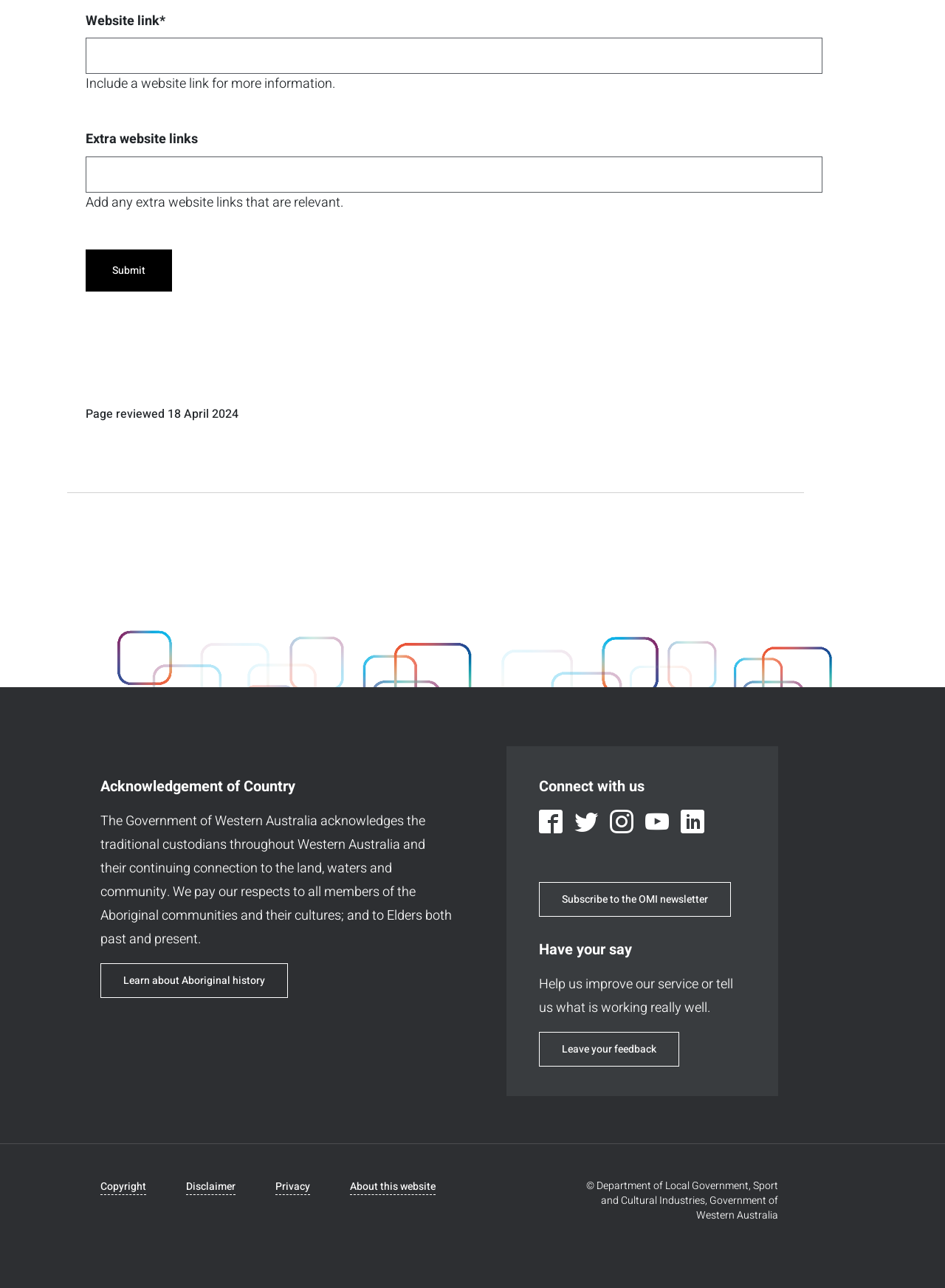Please locate the bounding box coordinates of the element that should be clicked to achieve the given instruction: "Submit".

[0.091, 0.193, 0.182, 0.226]